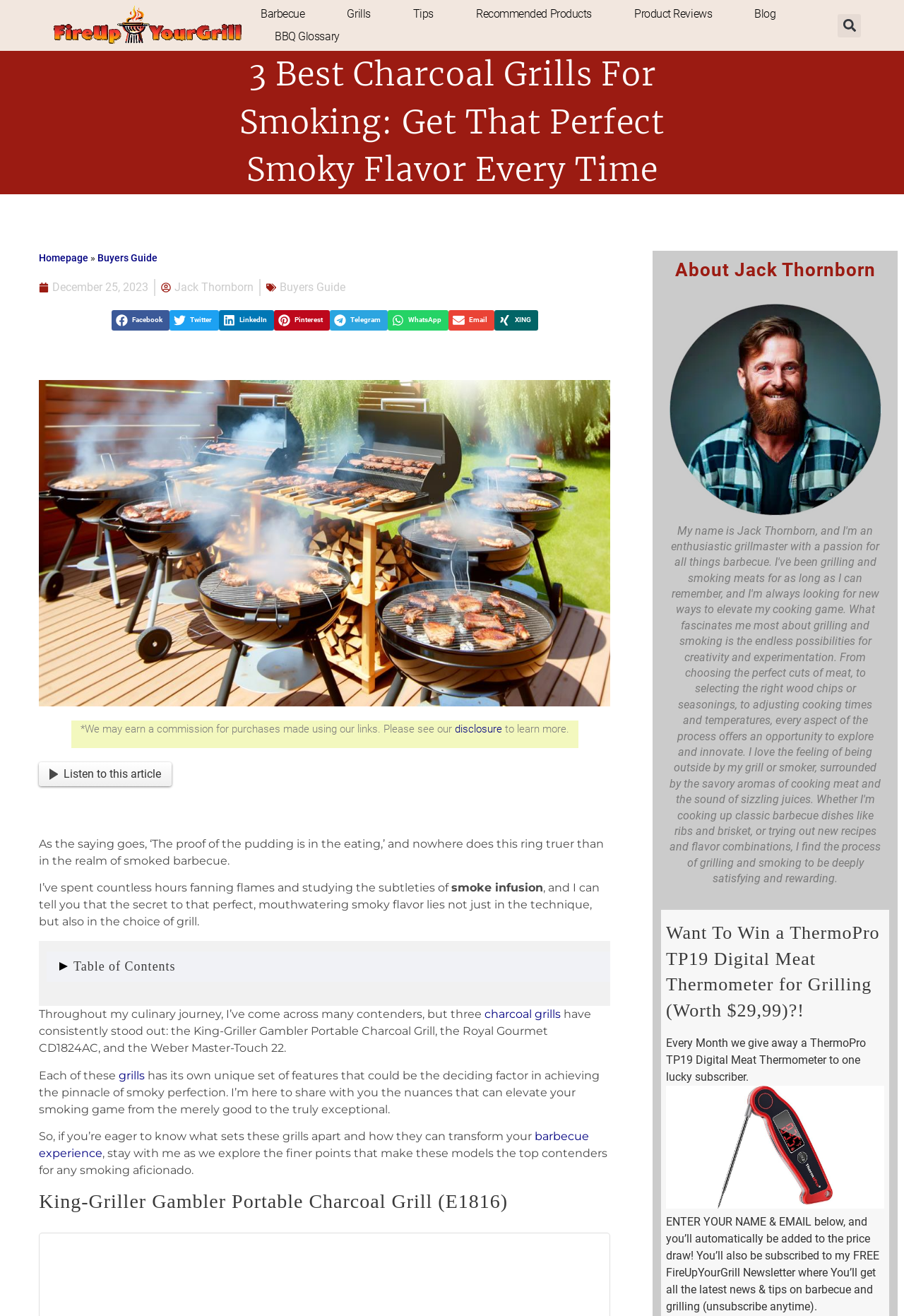What is the name of the author of the article?
From the image, respond using a single word or phrase.

Jack Thornborn